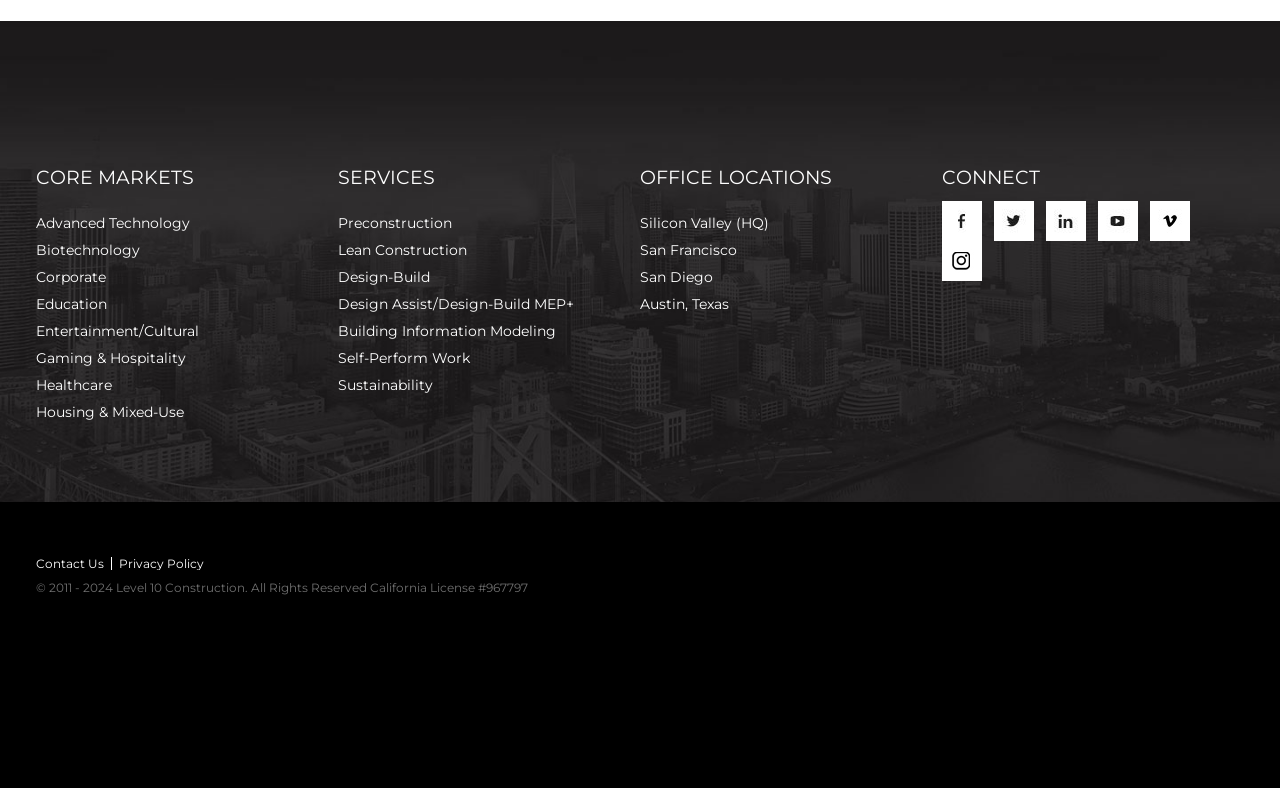Please answer the following question using a single word or phrase: 
What social media platforms does this company have a presence on?

Facebook, Twitter, LinkedIn, Youtube, Vimeo, Instagram